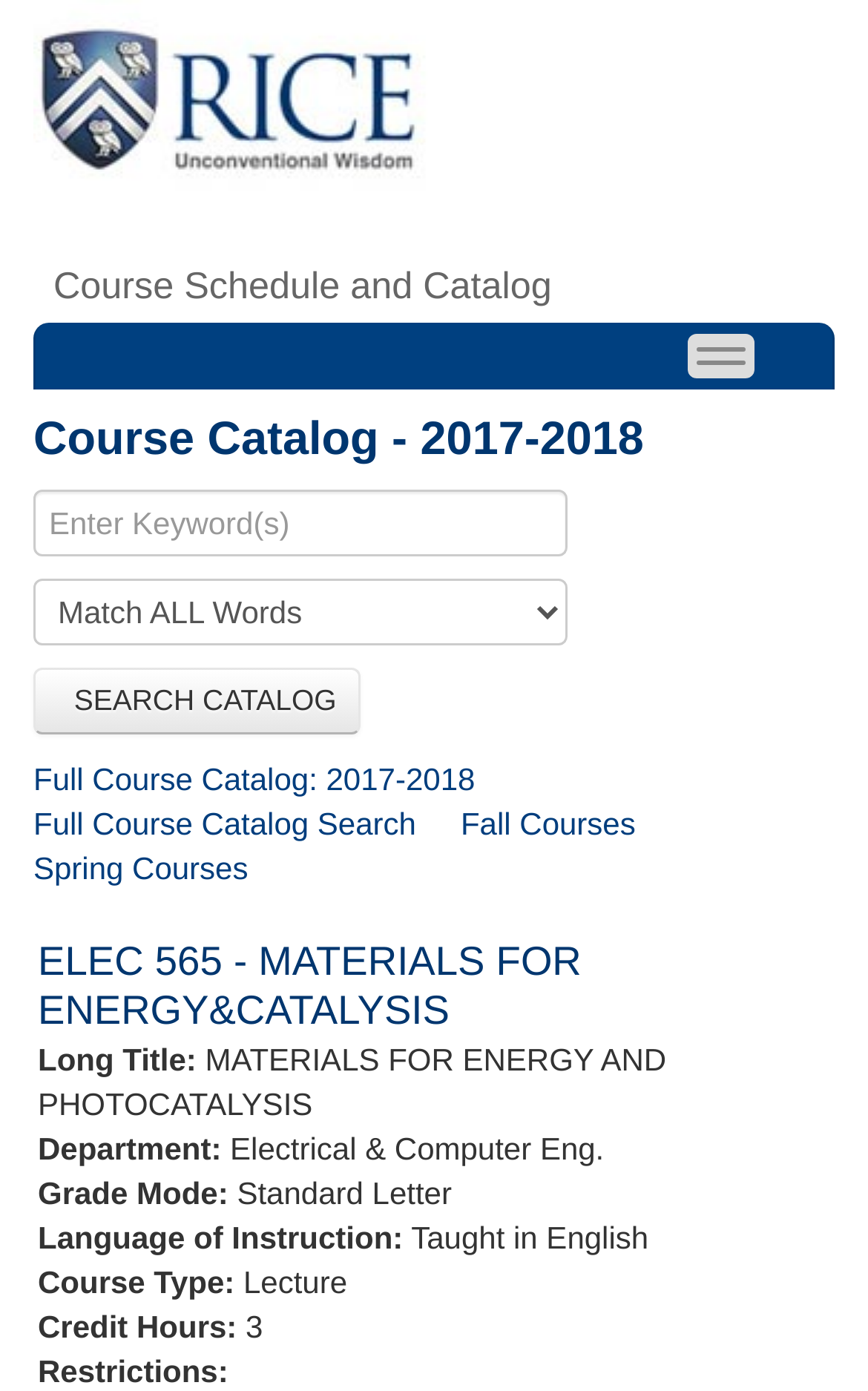What is the name of the university?
Using the image as a reference, give a one-word or short phrase answer.

Rice